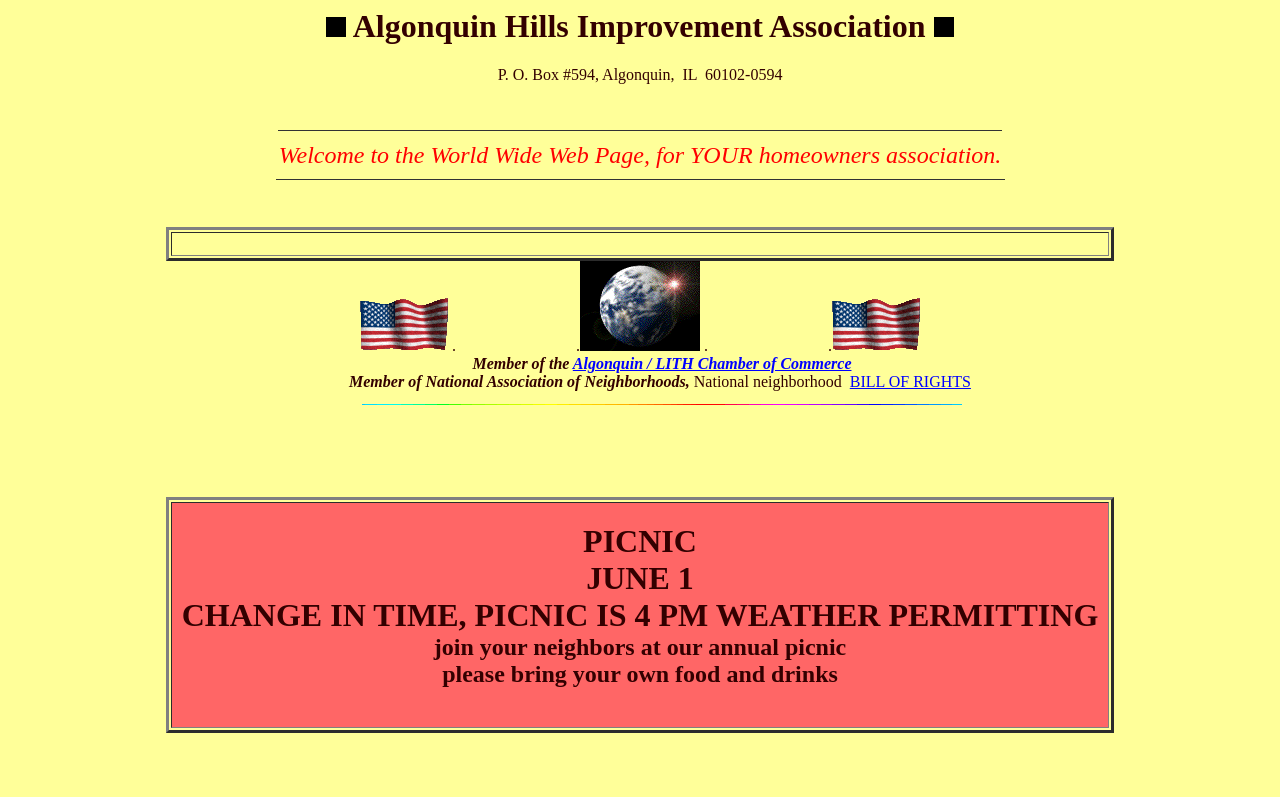Determine which piece of text is the heading of the webpage and provide it.

 Algonquin Hills Improvement Association 